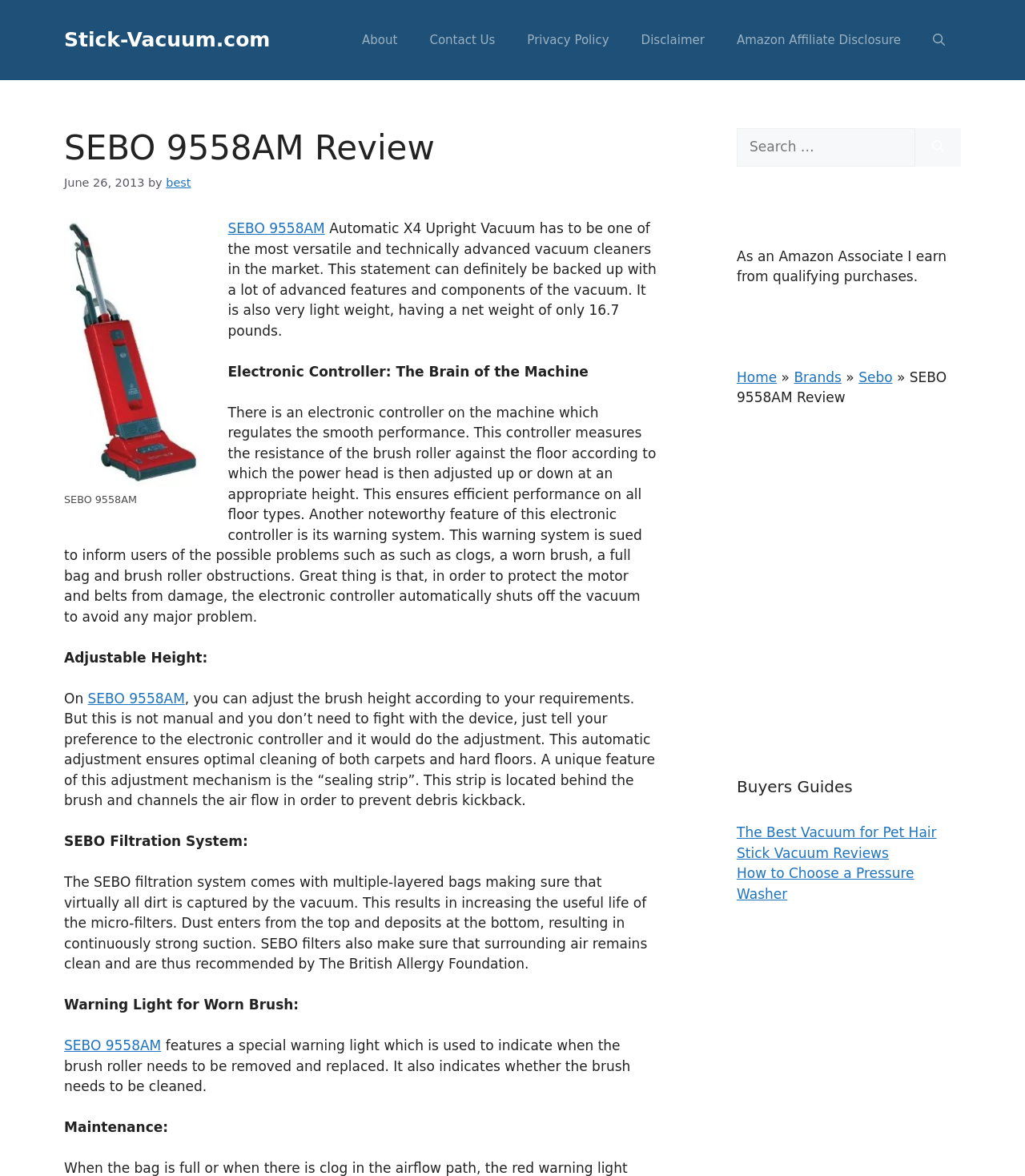Refer to the screenshot and give an in-depth answer to this question: What is the purpose of the electronic controller in the SEBO 9558AM vacuum cleaner?

The electronic controller is mentioned in the text 'There is an electronic controller on the machine which regulates the smooth performance... This warning system is used to inform users of the possible problems such as clogs, a worn brush, a full bag and brush roller obstructions.'